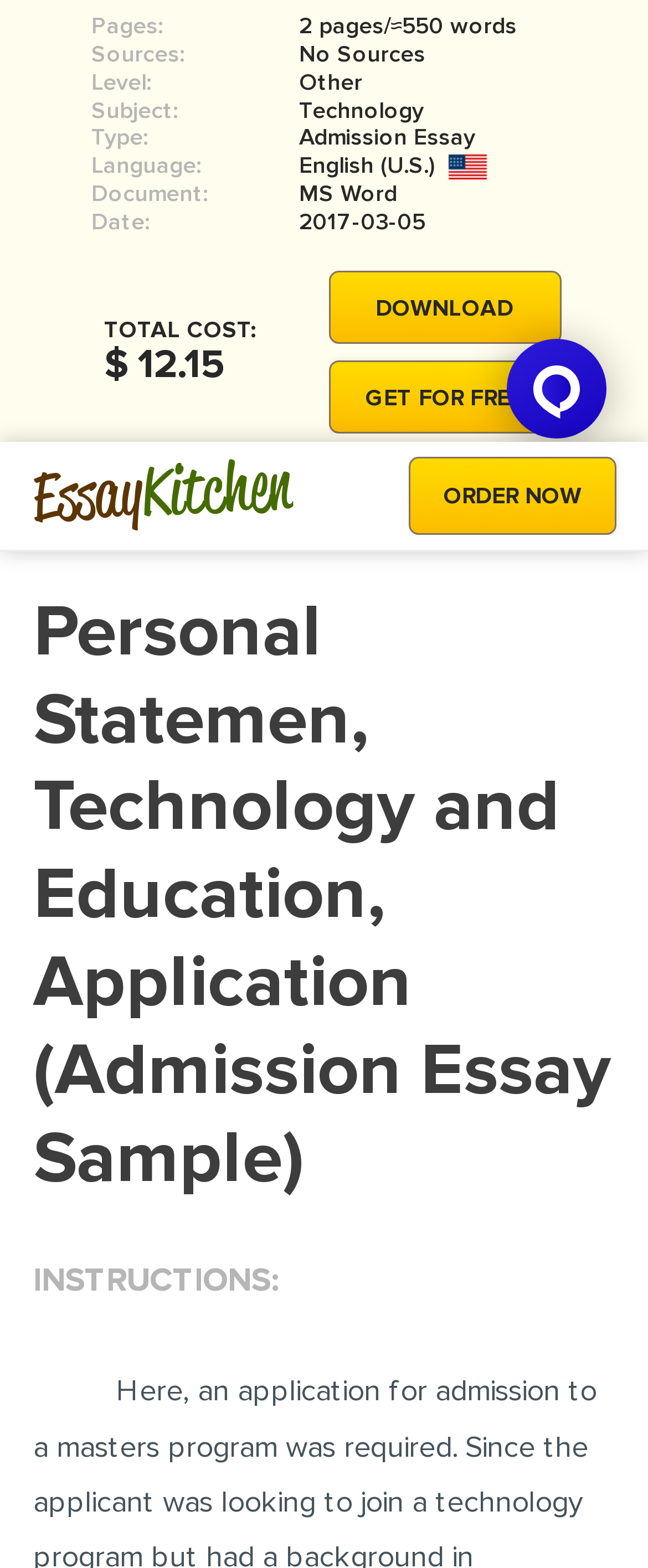Using the description "title="Facebook"", locate and provide the bounding box of the UI element.

None